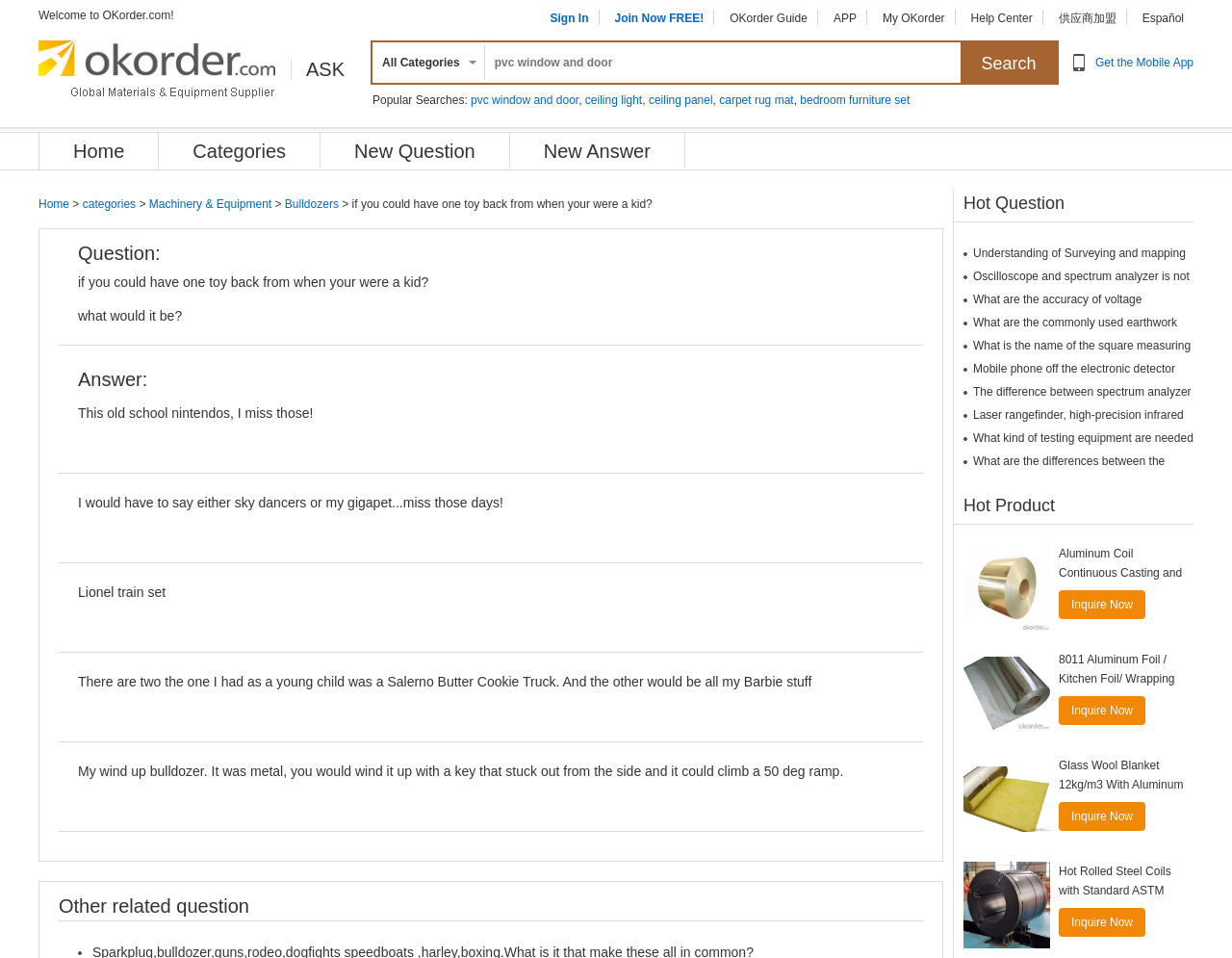What is the website's name?
Answer the question with as much detail as you can, using the image as a reference.

The website's name can be found in the top-left corner of the webpage, where it says 'Welcome to OKorder.com!'.